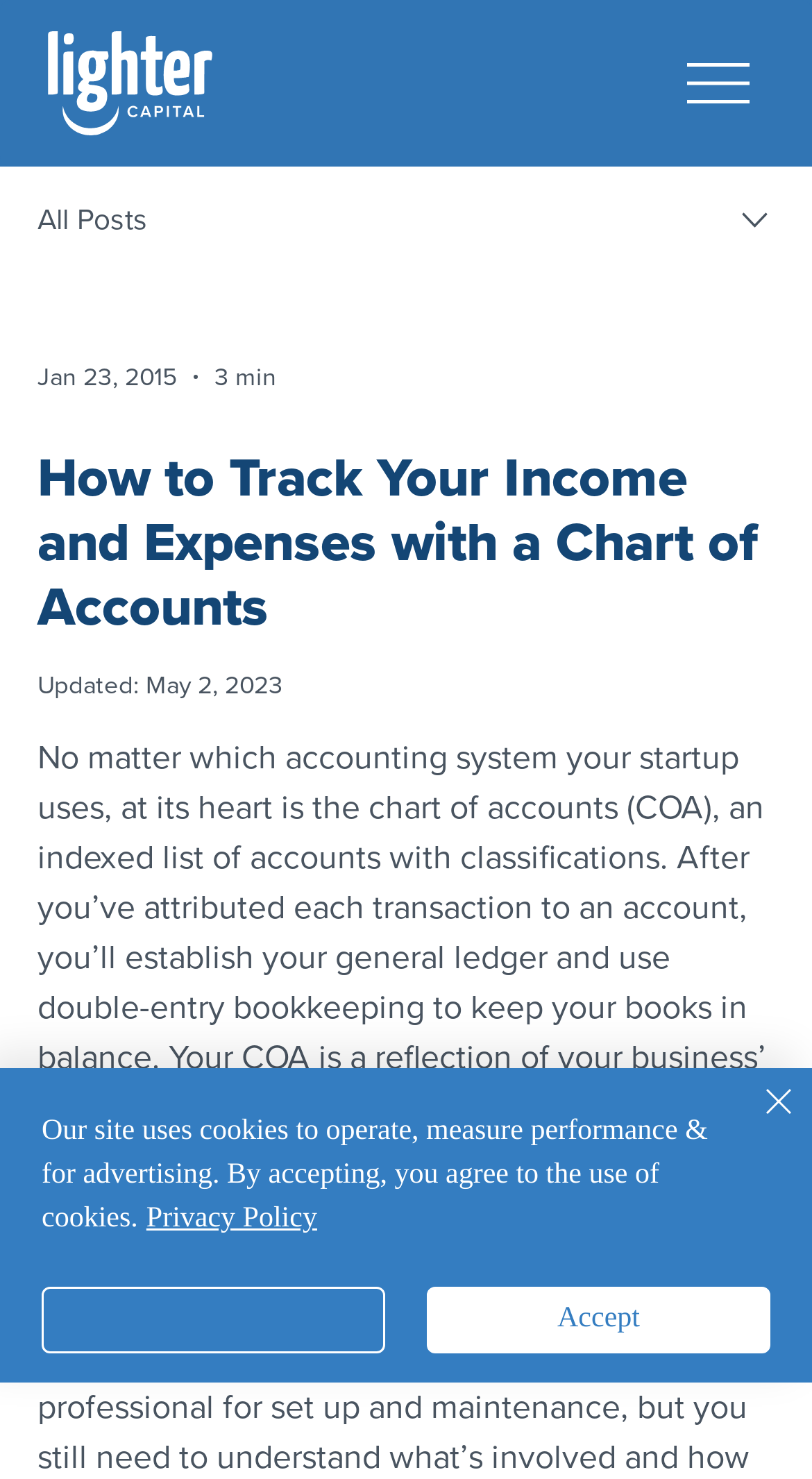Identify the bounding box coordinates for the UI element described as: "CHAT". The coordinates should be provided as four floats between 0 and 1: [left, top, right, bottom].

None